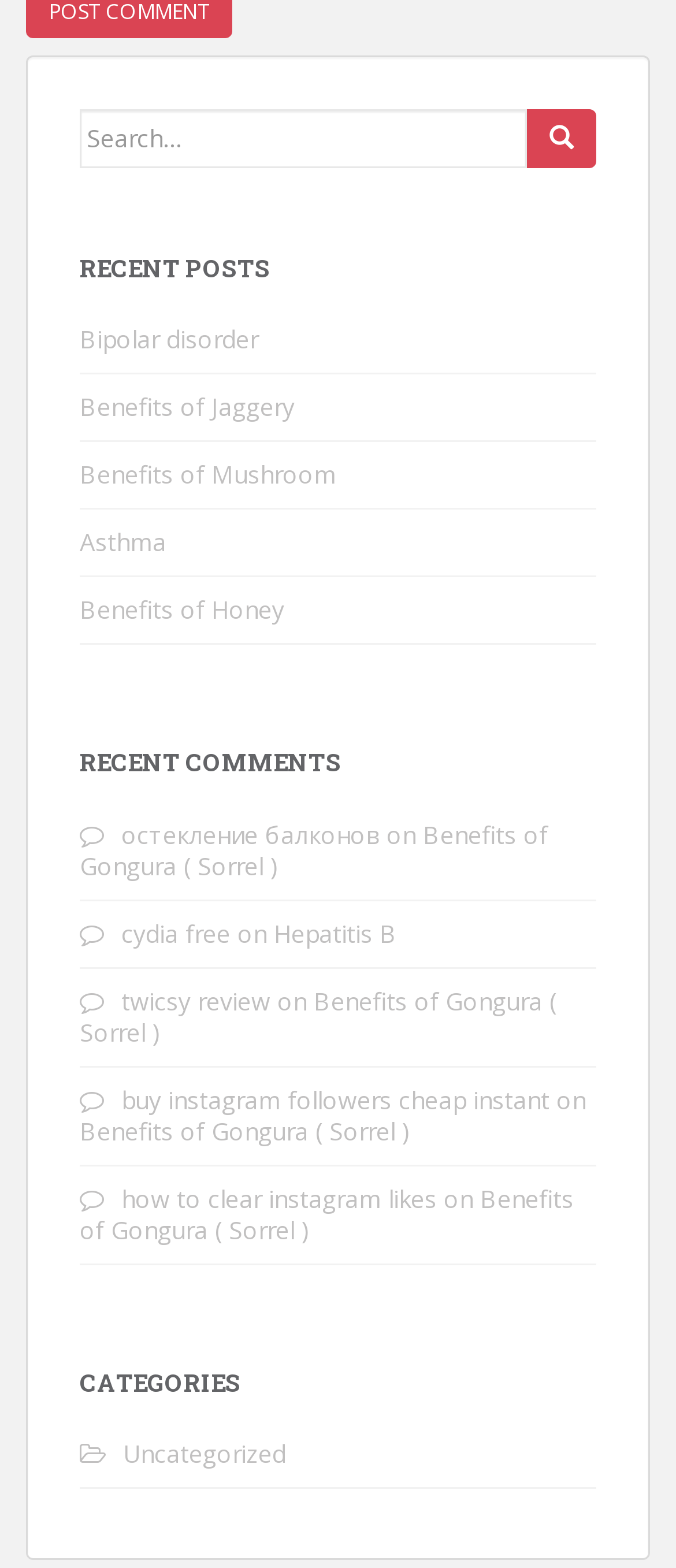Pinpoint the bounding box coordinates of the element you need to click to execute the following instruction: "Search for something". The bounding box should be represented by four float numbers between 0 and 1, in the format [left, top, right, bottom].

[0.118, 0.07, 0.779, 0.107]